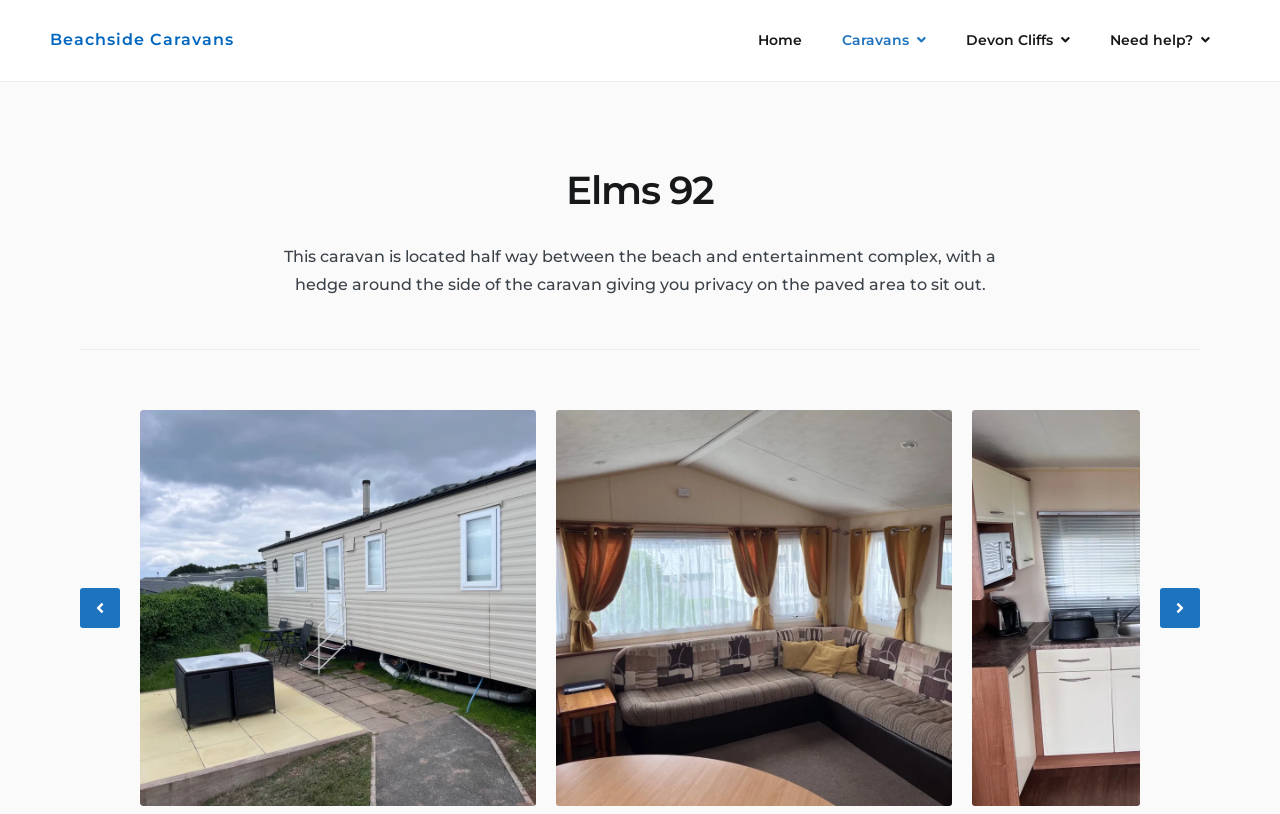From the screenshot, find the bounding box of the UI element matching this description: "Devon Cliffs". Supply the bounding box coordinates in the form [left, top, right, bottom], each a float between 0 and 1.

[0.739, 0.02, 0.852, 0.079]